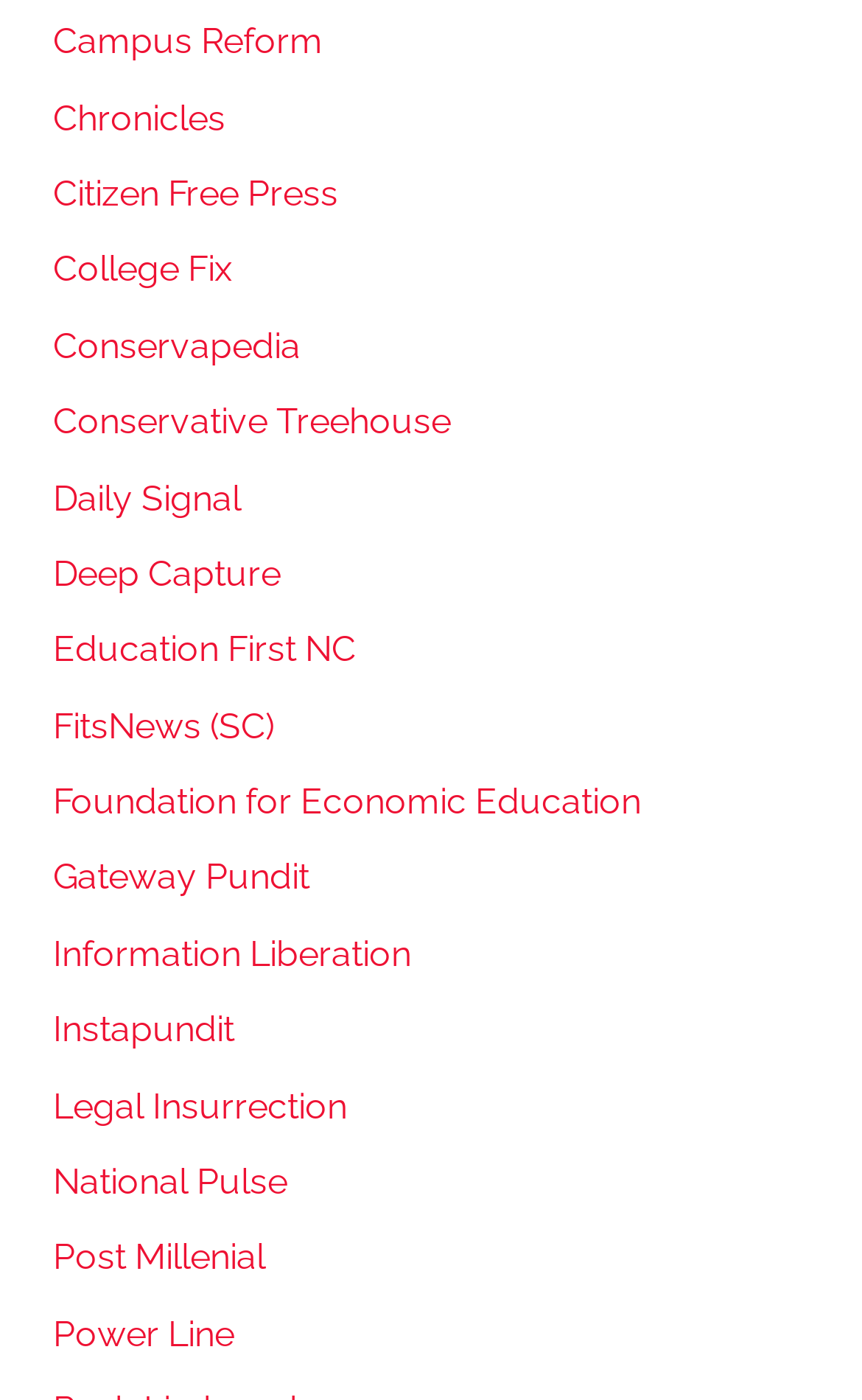Please determine the bounding box coordinates of the area that needs to be clicked to complete this task: 'read Instapundit'. The coordinates must be four float numbers between 0 and 1, formatted as [left, top, right, bottom].

[0.062, 0.72, 0.272, 0.75]